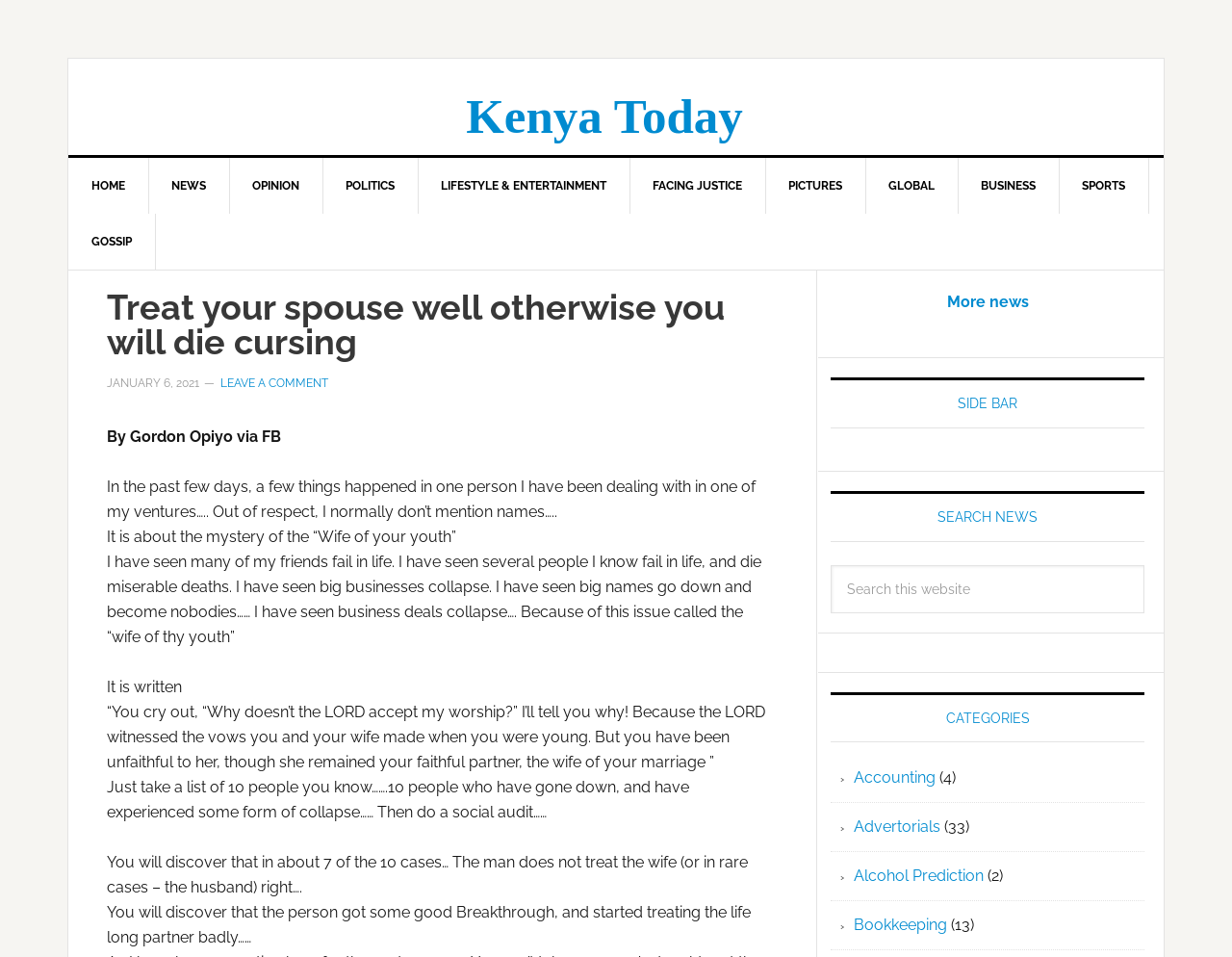What is the topic of the main article?
Using the visual information, reply with a single word or short phrase.

Treat your spouse well